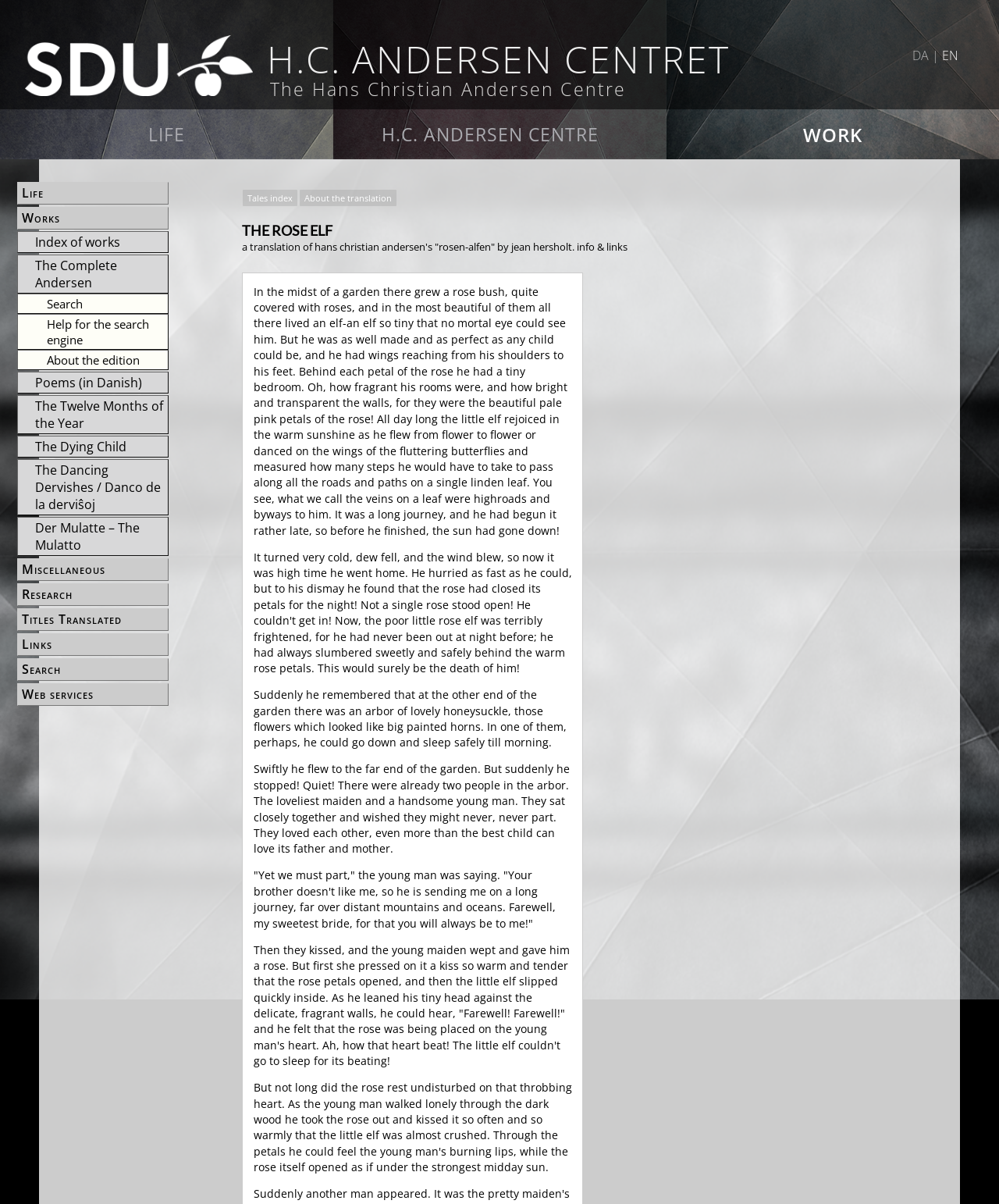From the webpage screenshot, predict the bounding box coordinates (top-left x, top-left y, bottom-right x, bottom-right y) for the UI element described here: Help for the search engine

[0.045, 0.261, 0.168, 0.29]